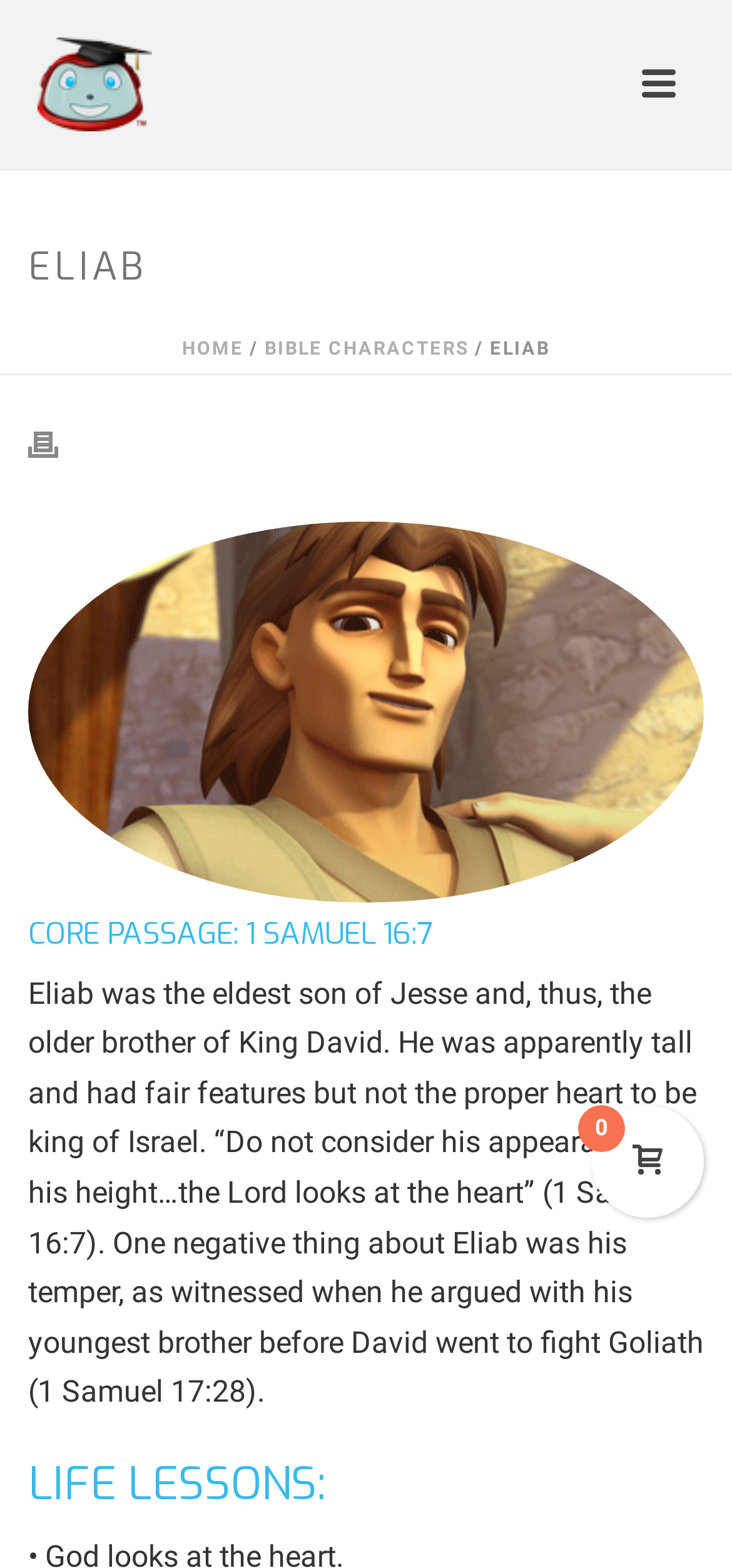What is the name of the Bible character?
Could you please answer the question thoroughly and with as much detail as possible?

The name of the Bible character can be found in the heading element 'ELIAB' with bounding box coordinates [0.038, 0.157, 0.962, 0.185].